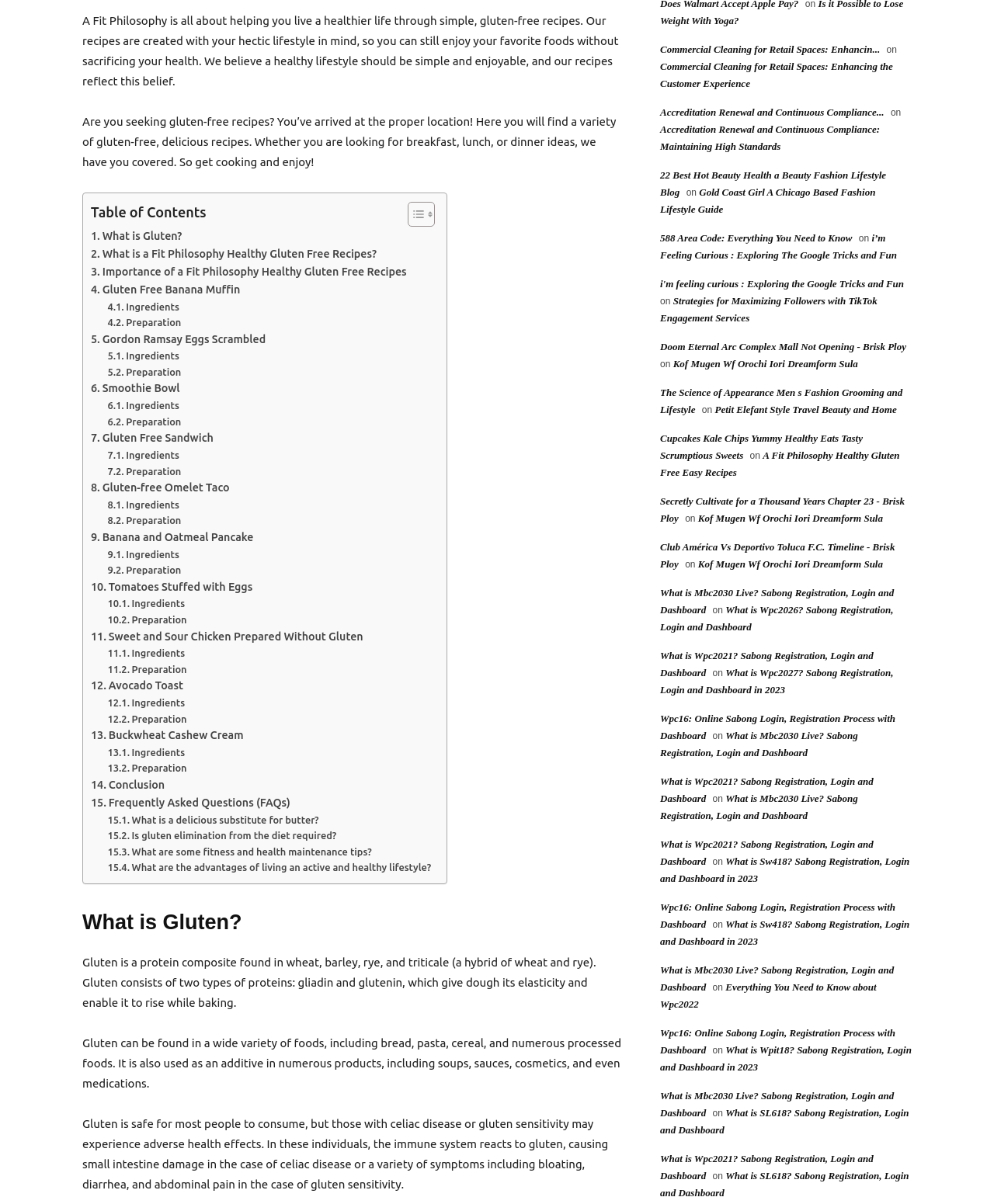What is gluten?
Using the image as a reference, give a one-word or short phrase answer.

Protein found in wheat, barley, rye, and triticale